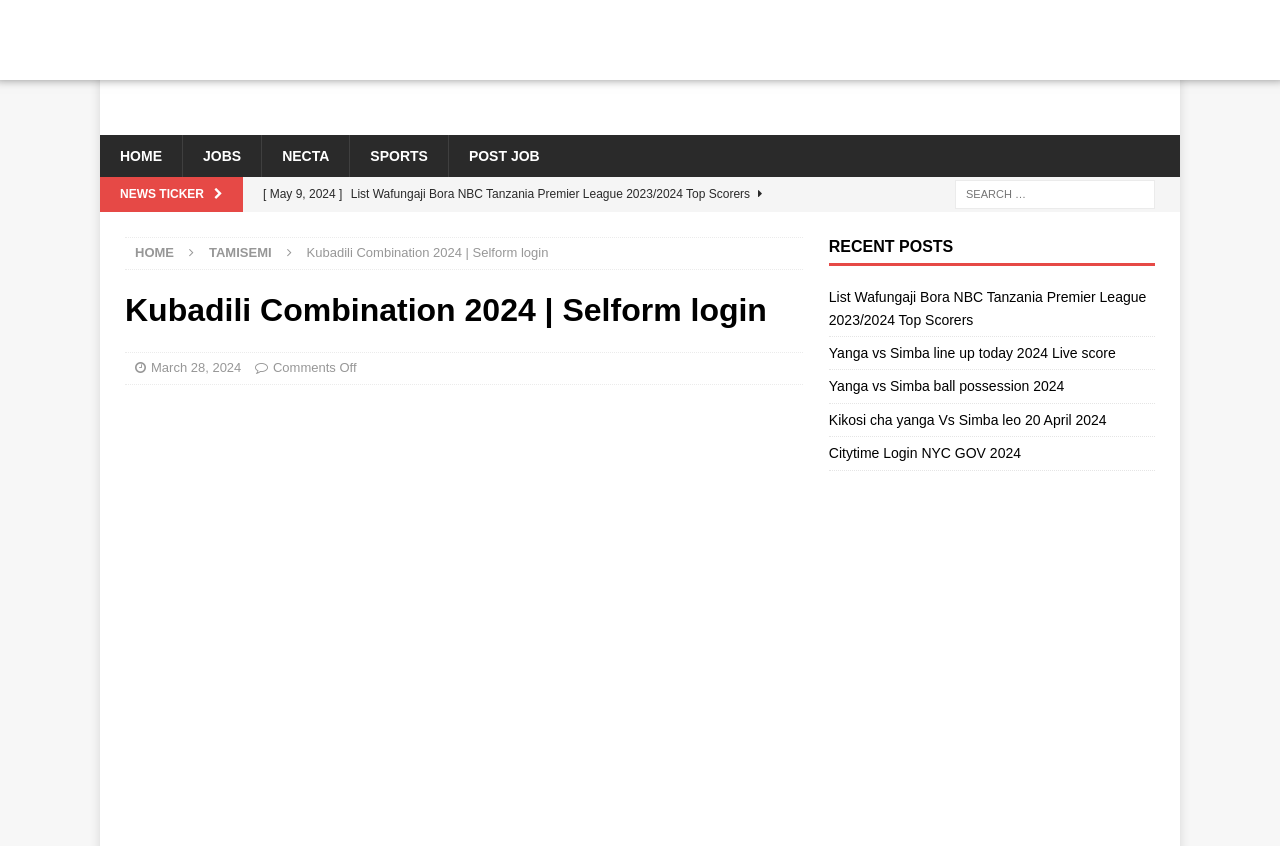Identify the bounding box coordinates of the part that should be clicked to carry out this instruction: "Click the HOME link".

[0.078, 0.16, 0.142, 0.21]